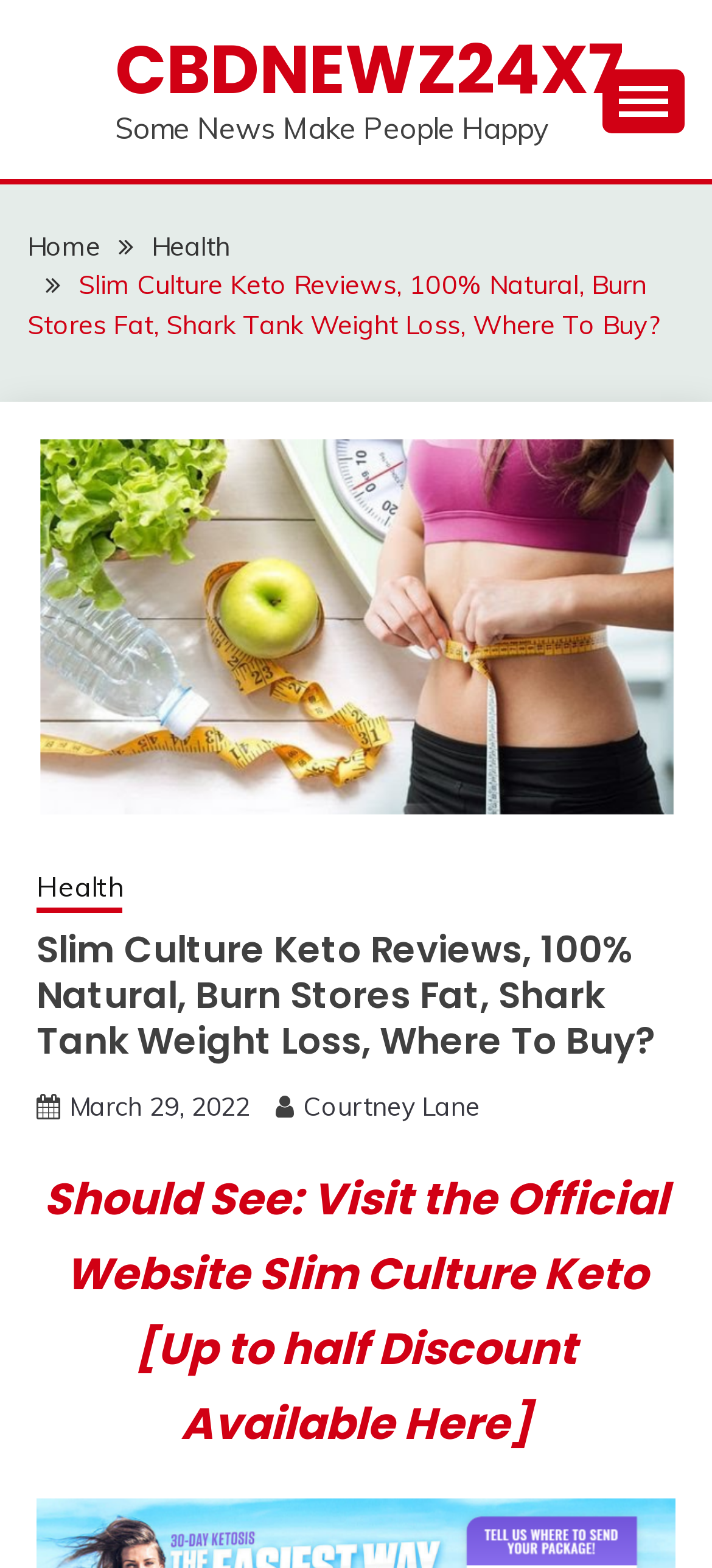What is the date of the article?
Answer the question with as much detail as you can, using the image as a reference.

I found the date of the article by looking at the section below the article's title, where I saw a link labeled 'March 29, 2022', which I assume is the date the article was published.